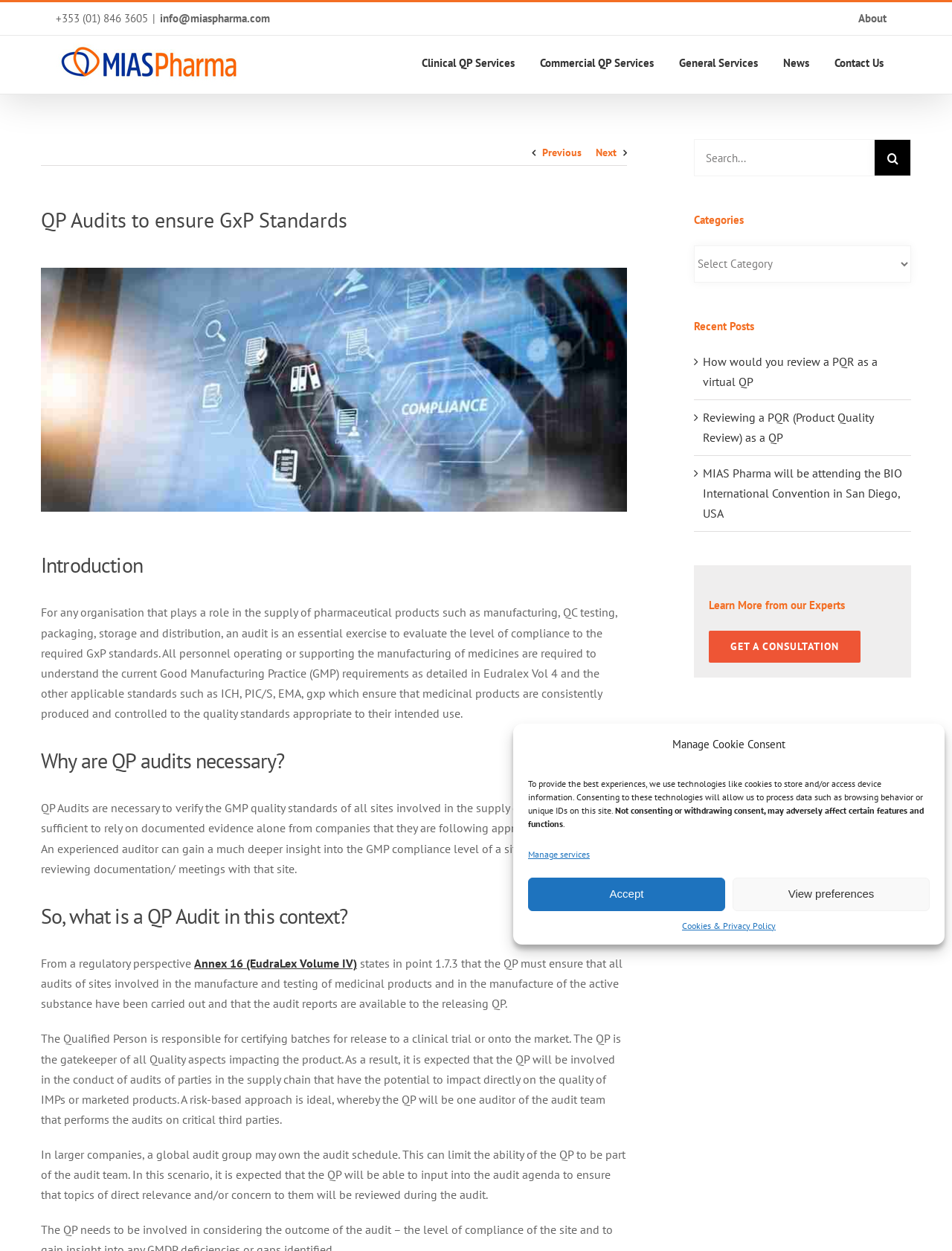Give a succinct answer to this question in a single word or phrase: 
What is the link to the company's email address?

info@miaspharma.com